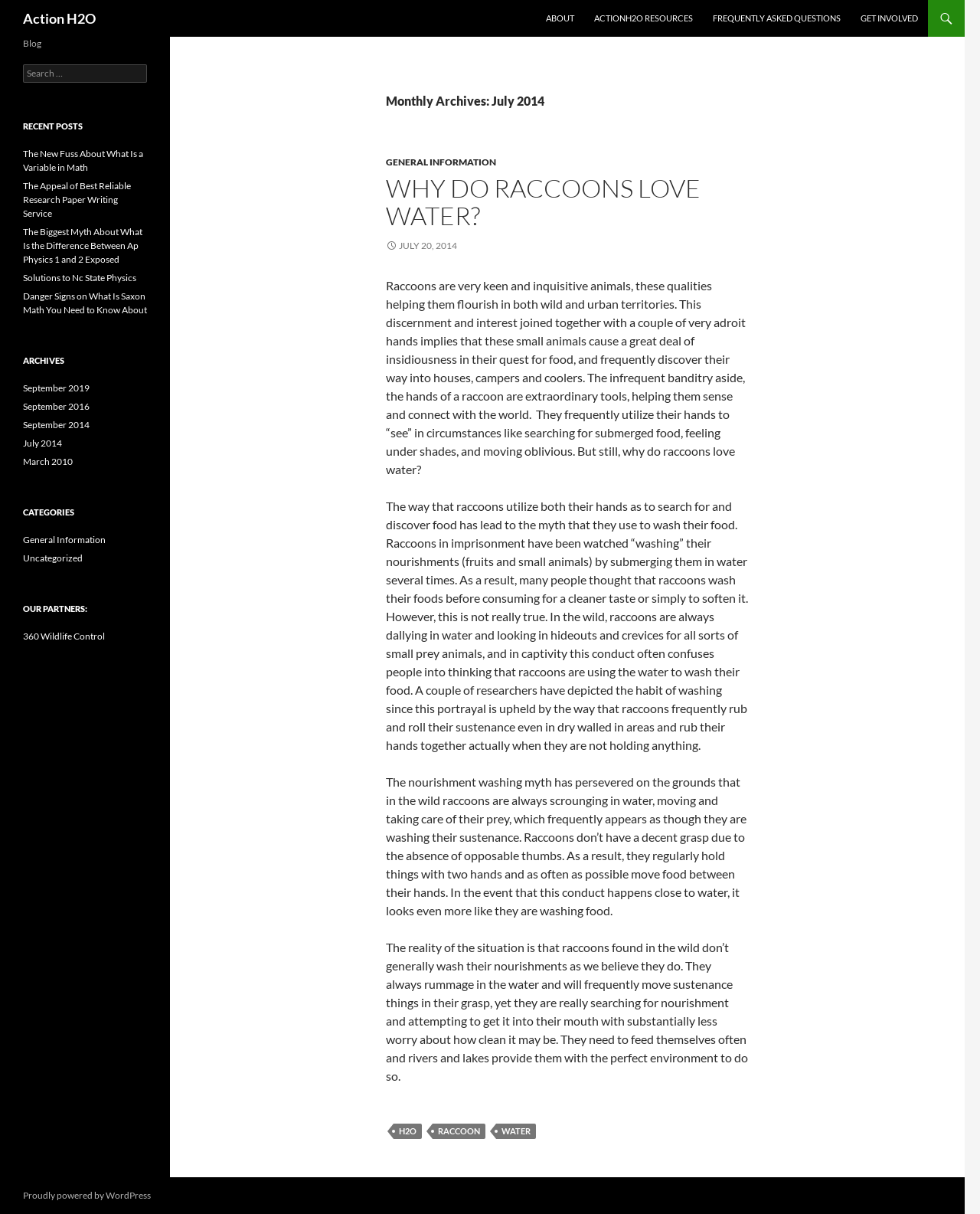Kindly determine the bounding box coordinates for the area that needs to be clicked to execute this instruction: "Search for something".

[0.023, 0.053, 0.15, 0.068]